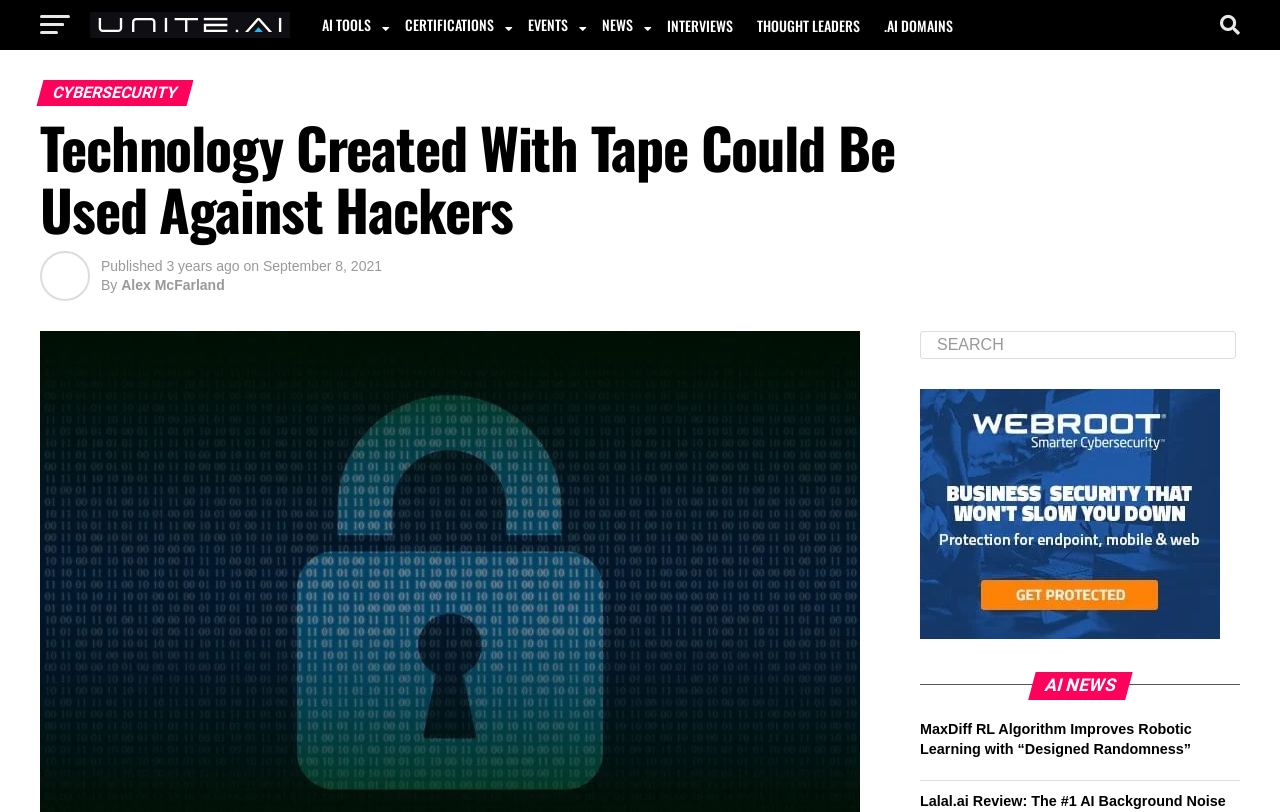Extract the bounding box coordinates of the UI element described by: "parent_node: Unite.AI". The coordinates should include four float numbers ranging from 0 to 1, e.g., [left, top, right, bottom].

[0.07, 0.012, 0.227, 0.047]